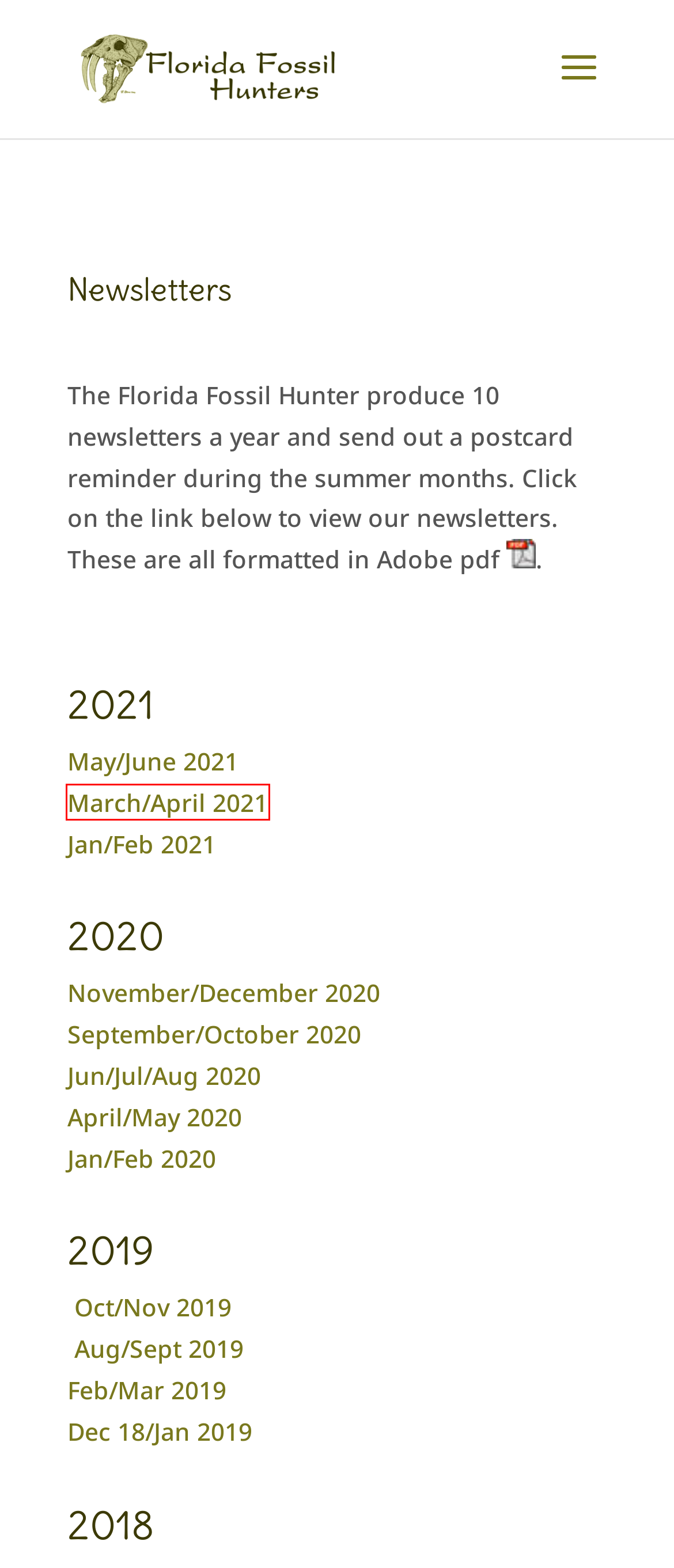Inspect the provided webpage screenshot, concentrating on the element within the red bounding box. Select the description that best represents the new webpage after you click the highlighted element. Here are the candidates:
A. JUN/JUL/AUG 2020 News | Florida Fossil Hunters
B. April/May 2020 Newsletter | Florida Fossil Hunters
C. Florida Fossil Hunters | We Touch and Preserve the Past
D. January/February 2021 News | Florida Fossil Hunters
E. October/November 2019 Newsletter | Florida Fossil Hunters
F. March/April 2021 News | Florida Fossil Hunters
G. August/September 2019 Newsletter | Florida Fossil Hunters
H. May/June 2021 News | Florida Fossil Hunters

F